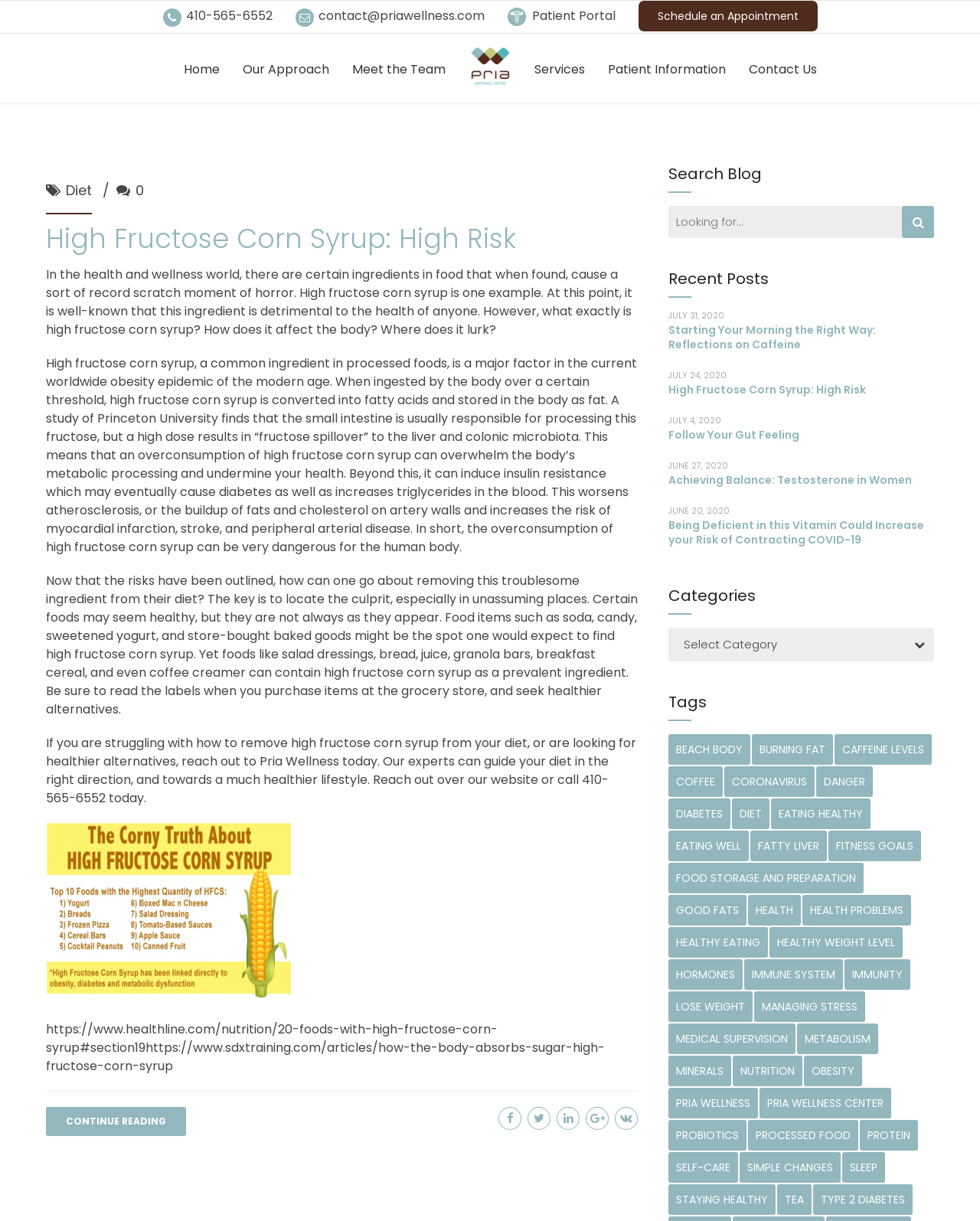Please find the bounding box for the following UI element description. Provide the coordinates in (top-left x, top-left y, bottom-right x, bottom-right y) format, with values between 0 and 1: Chronic Disease Management

[0.222, 0.144, 0.409, 0.177]